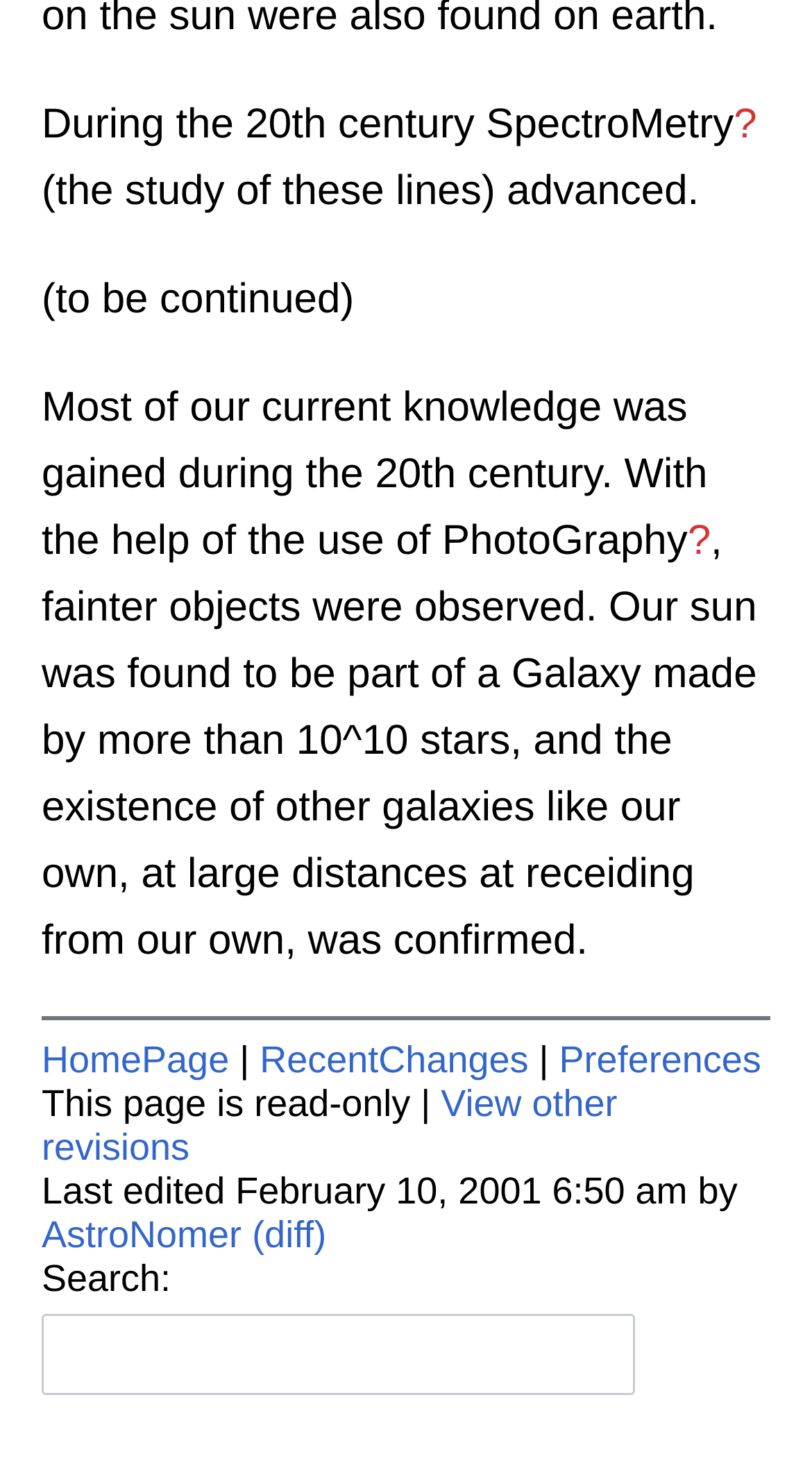What is the current status of this webpage?
Using the information presented in the image, please offer a detailed response to the question.

The current status of this webpage is read-only, as indicated by the text 'This page is read-only' at the bottom of the page.